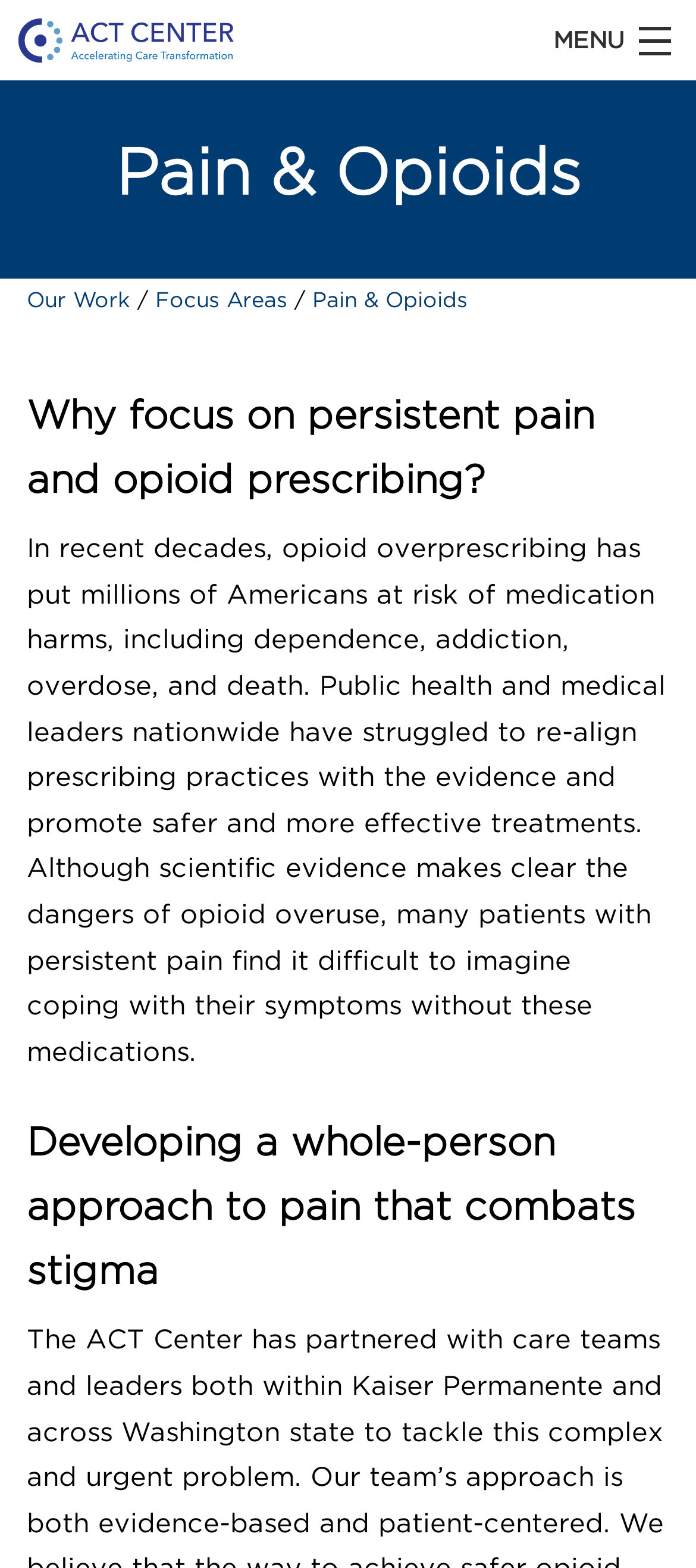Using the element description: "name="query"", determine the bounding box coordinates for the specified UI element. The coordinates should be four float numbers between 0 and 1, [left, top, right, bottom].

[0.526, 0.126, 1.0, 0.169]